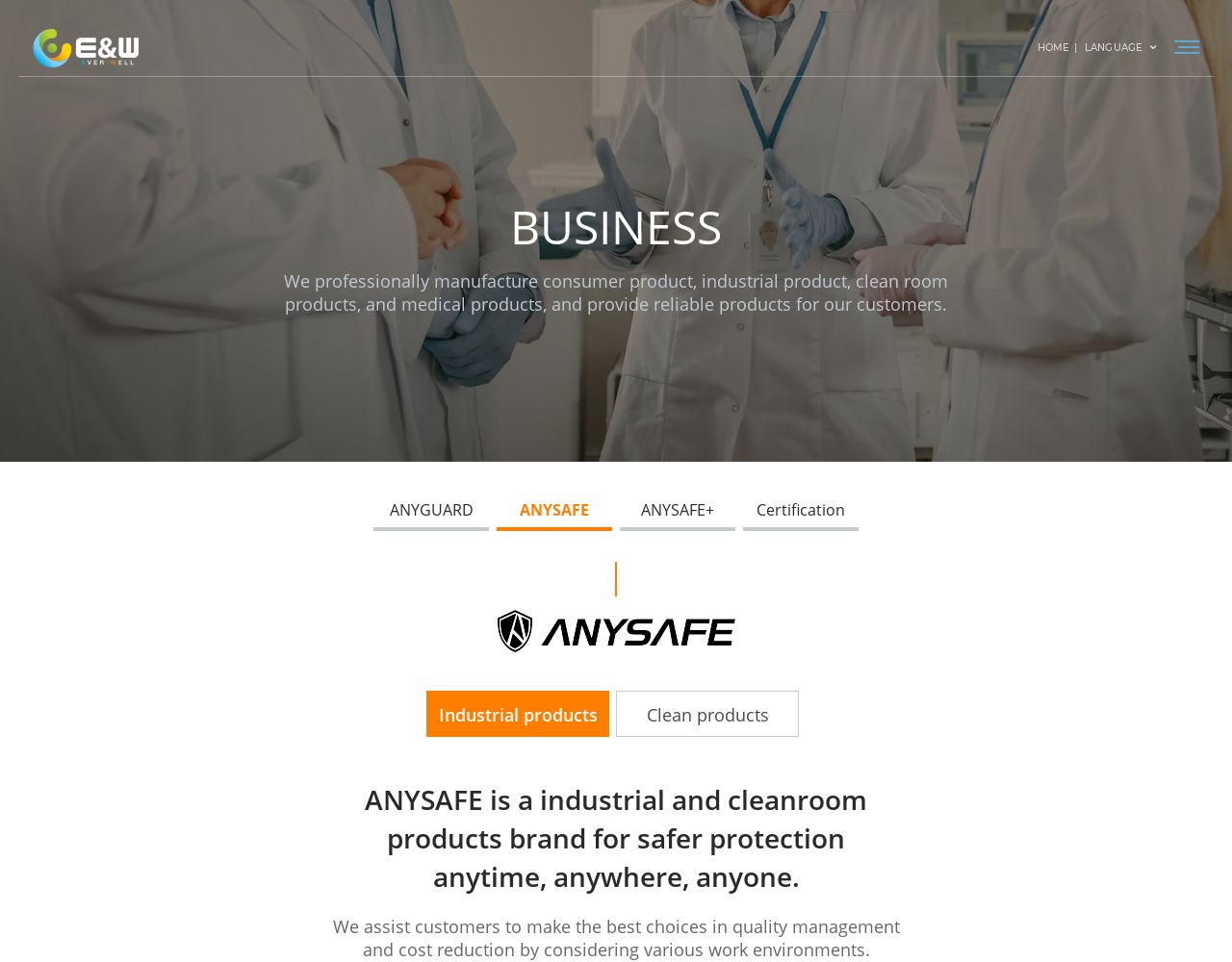Extract the bounding box coordinates of the UI element described by: "ANYSAFE+". The coordinates should include four float numbers ranging from 0 to 1, e.g., [left, top, right, bottom].

[0.503, 0.508, 0.597, 0.552]